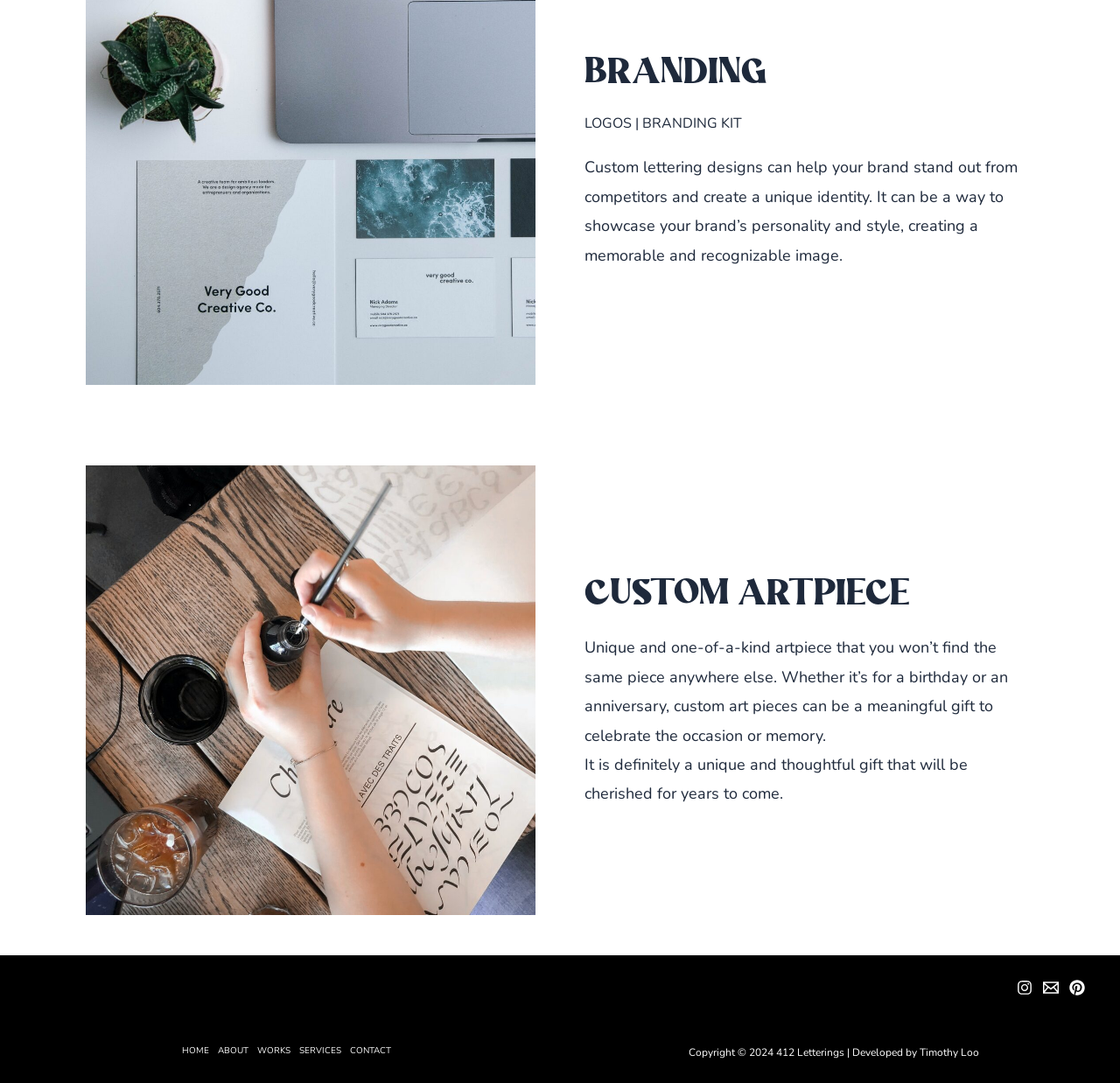Observe the image and answer the following question in detail: What is the main navigation section divided into?

The main navigation section at the bottom of the page is divided into five sections: HOME, ABOUT, WORKS, SERVICES, and CONTACT, each with its corresponding link.